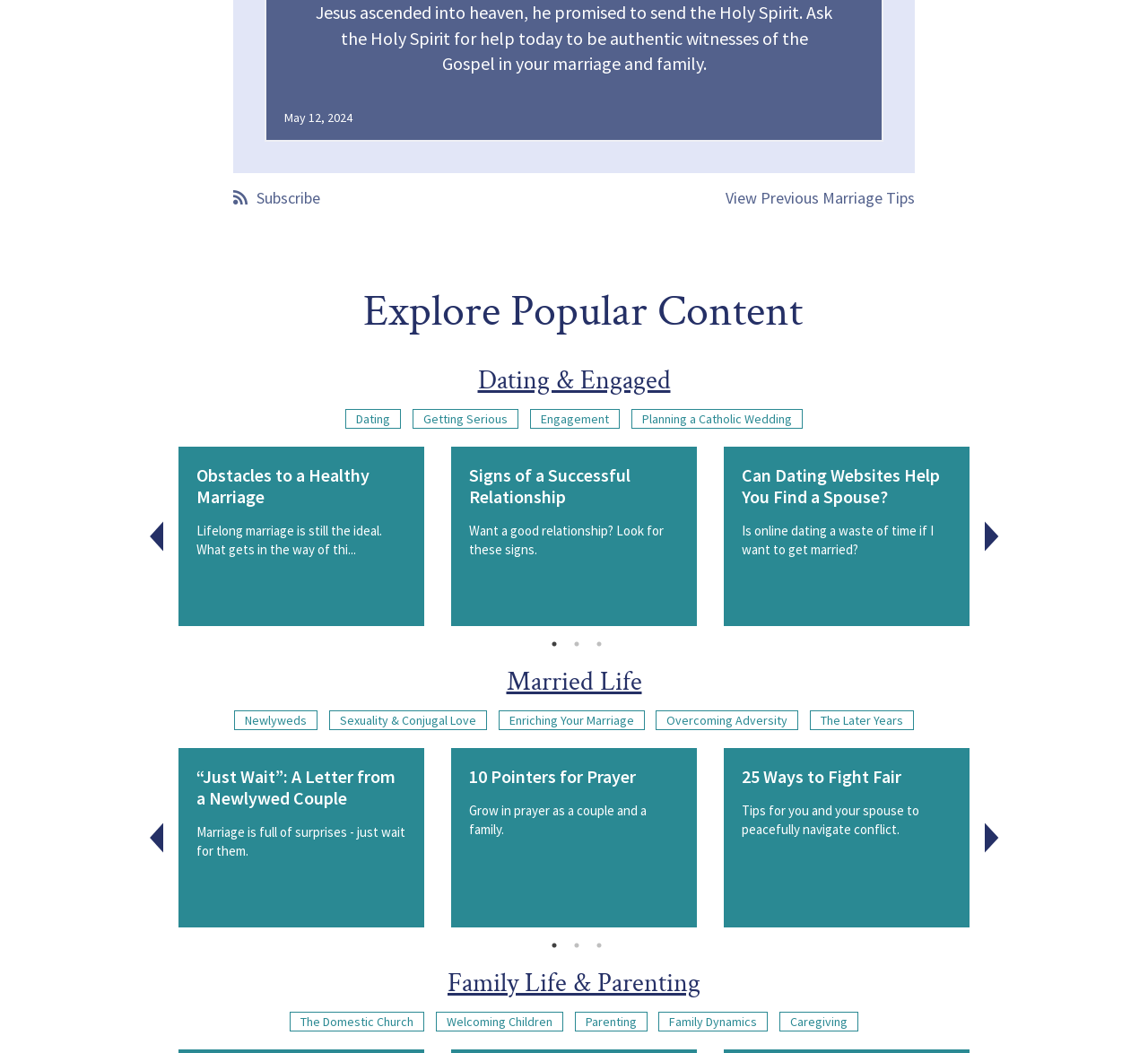Identify the bounding box coordinates of the section that should be clicked to achieve the task described: "Explore popular content".

[0.055, 0.275, 0.945, 0.317]